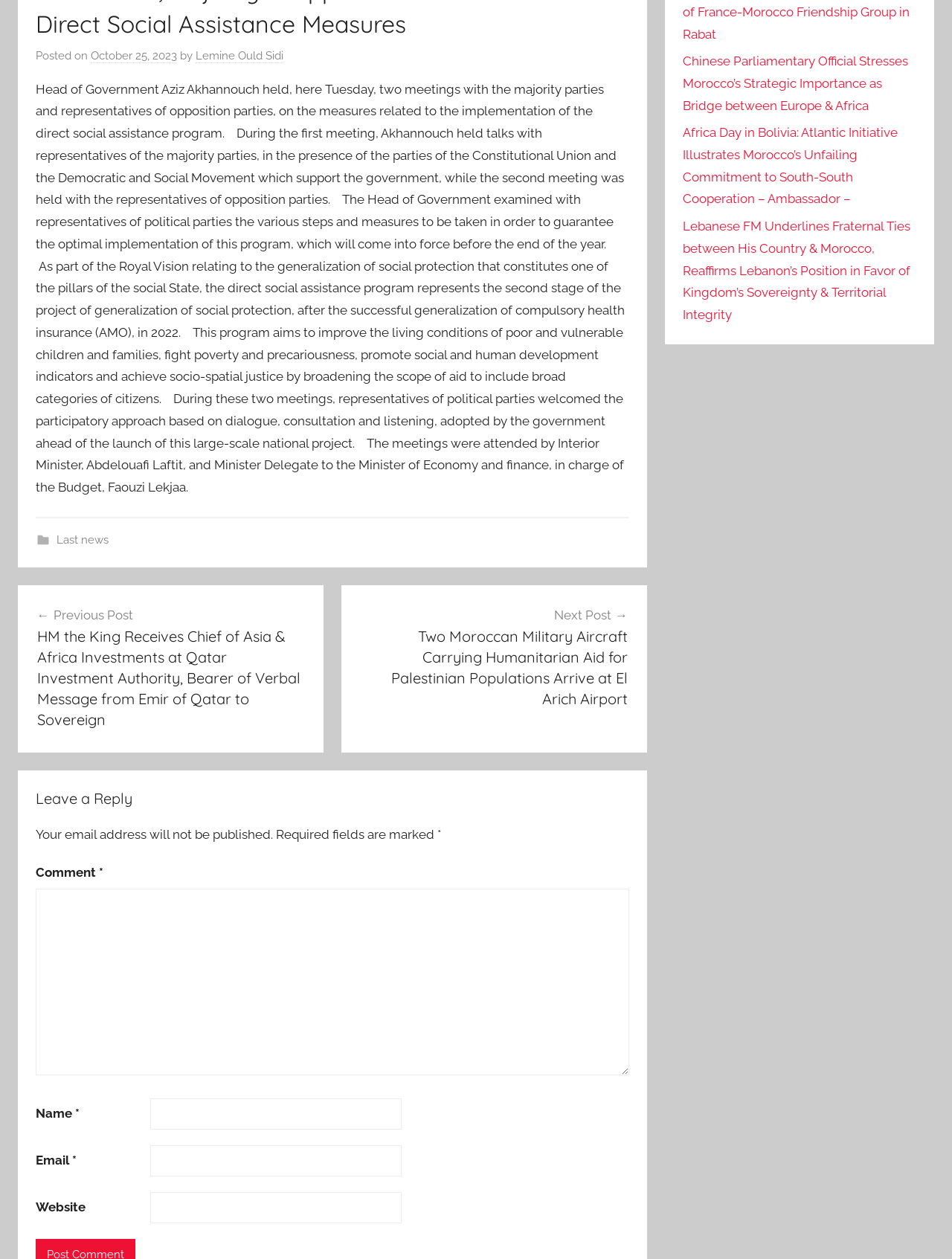Given the element description: "October 25, 2023", predict the bounding box coordinates of this UI element. The coordinates must be four float numbers between 0 and 1, given as [left, top, right, bottom].

[0.095, 0.039, 0.186, 0.05]